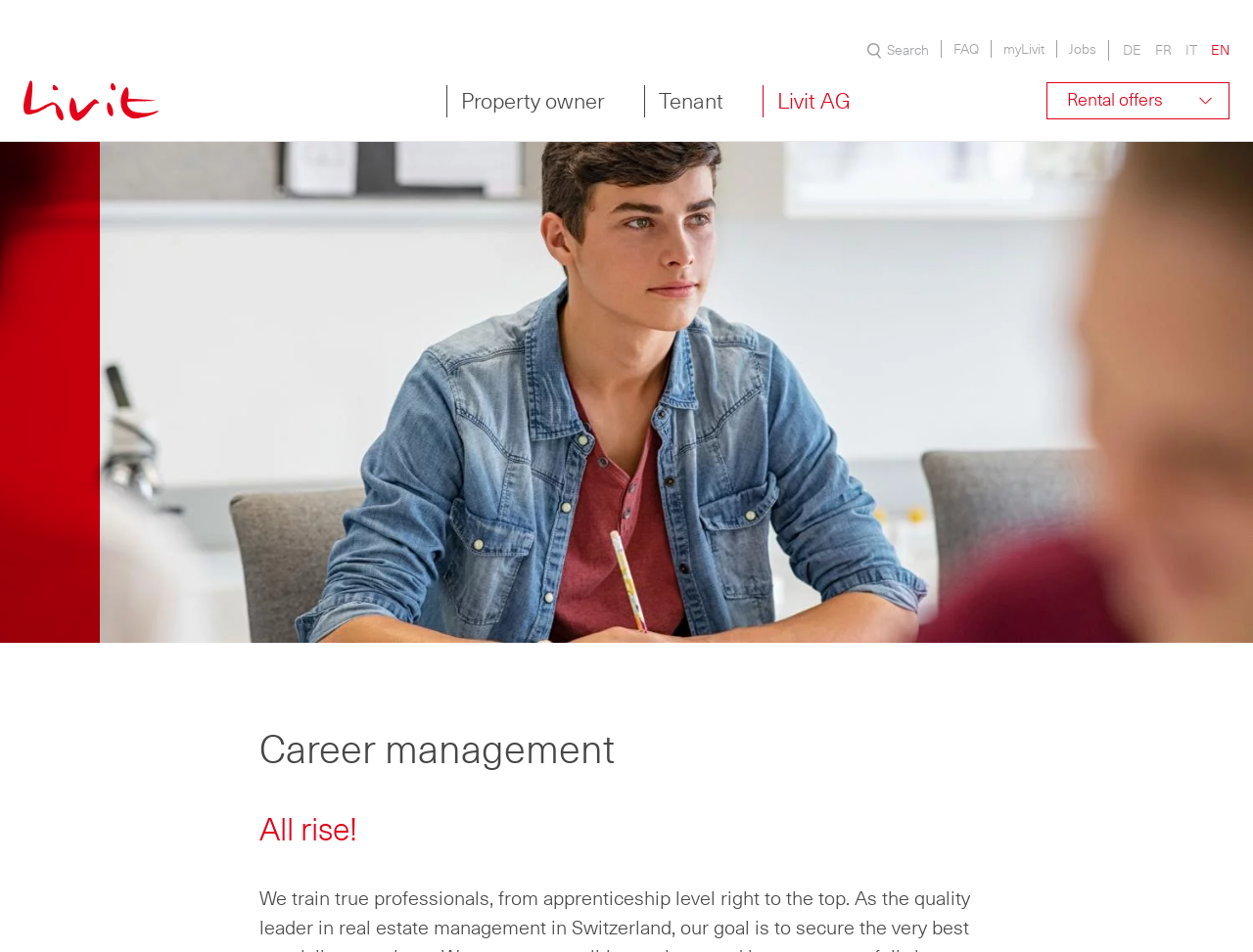Pinpoint the bounding box coordinates of the clickable element to carry out the following instruction: "Visit Livit AG."

[0.609, 0.089, 0.679, 0.123]